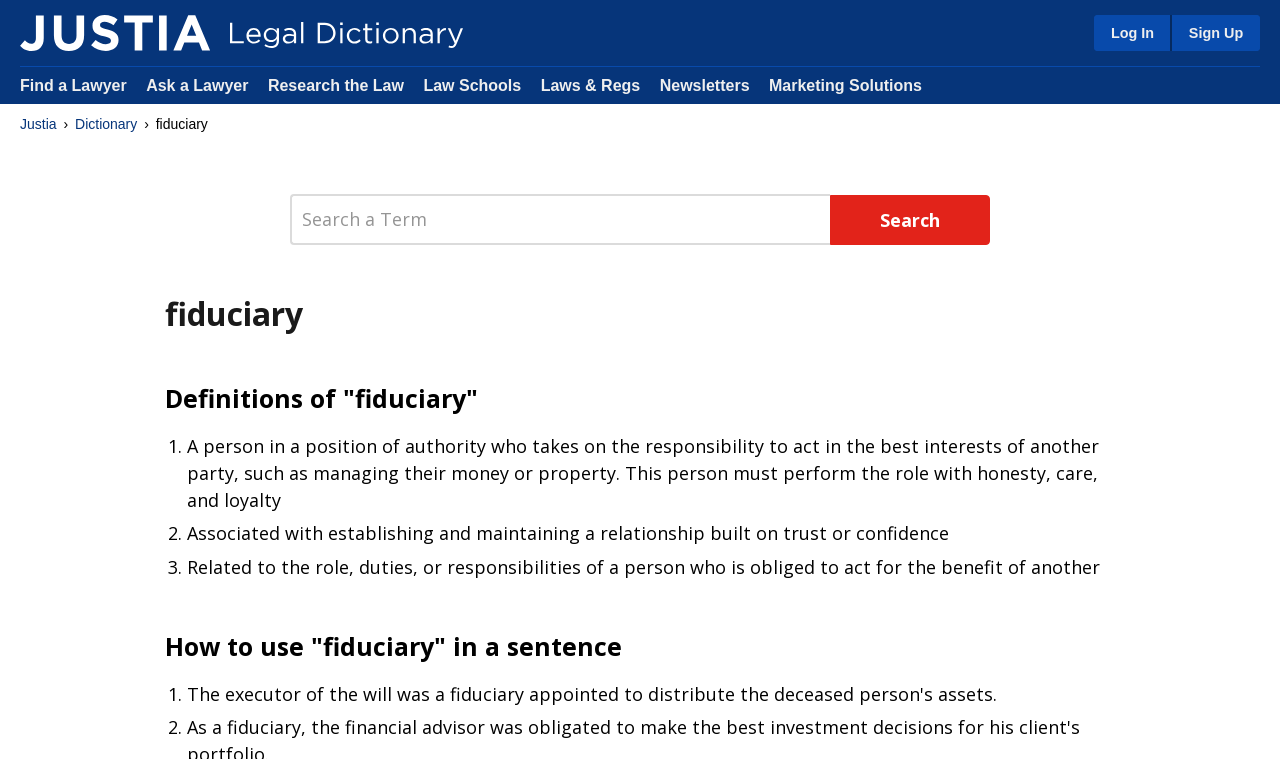How many definitions of fiduciary are provided?
Look at the image and answer the question using a single word or phrase.

3